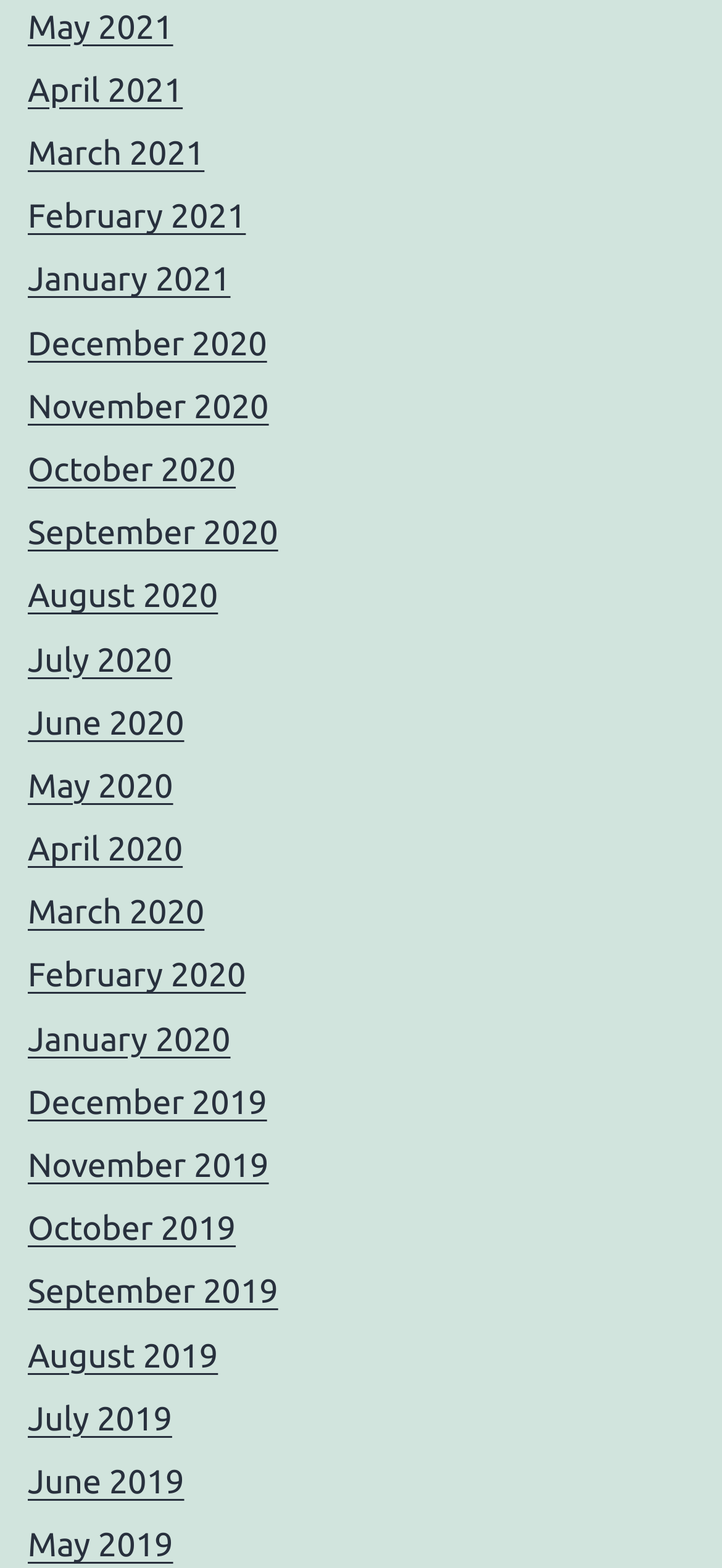How many months are listed in 2020?
Using the information from the image, answer the question thoroughly.

I counted the number of links on the webpage that correspond to months in 2020, starting from 'December 2020' and going up to 'January 2020', and found that there are 12 months listed in 2020.